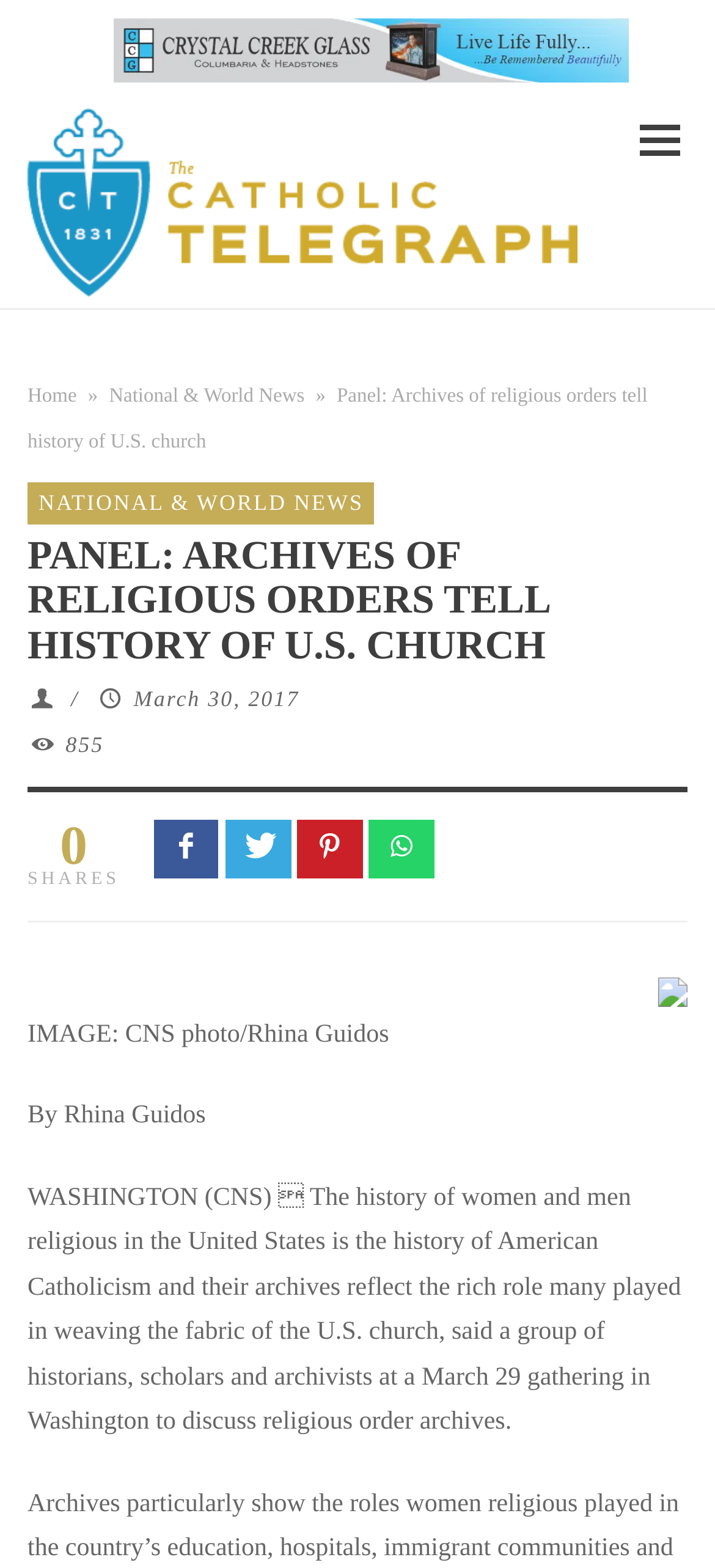Show the bounding box coordinates of the region that should be clicked to follow the instruction: "Share the article on social media."

[0.215, 0.522, 0.306, 0.56]